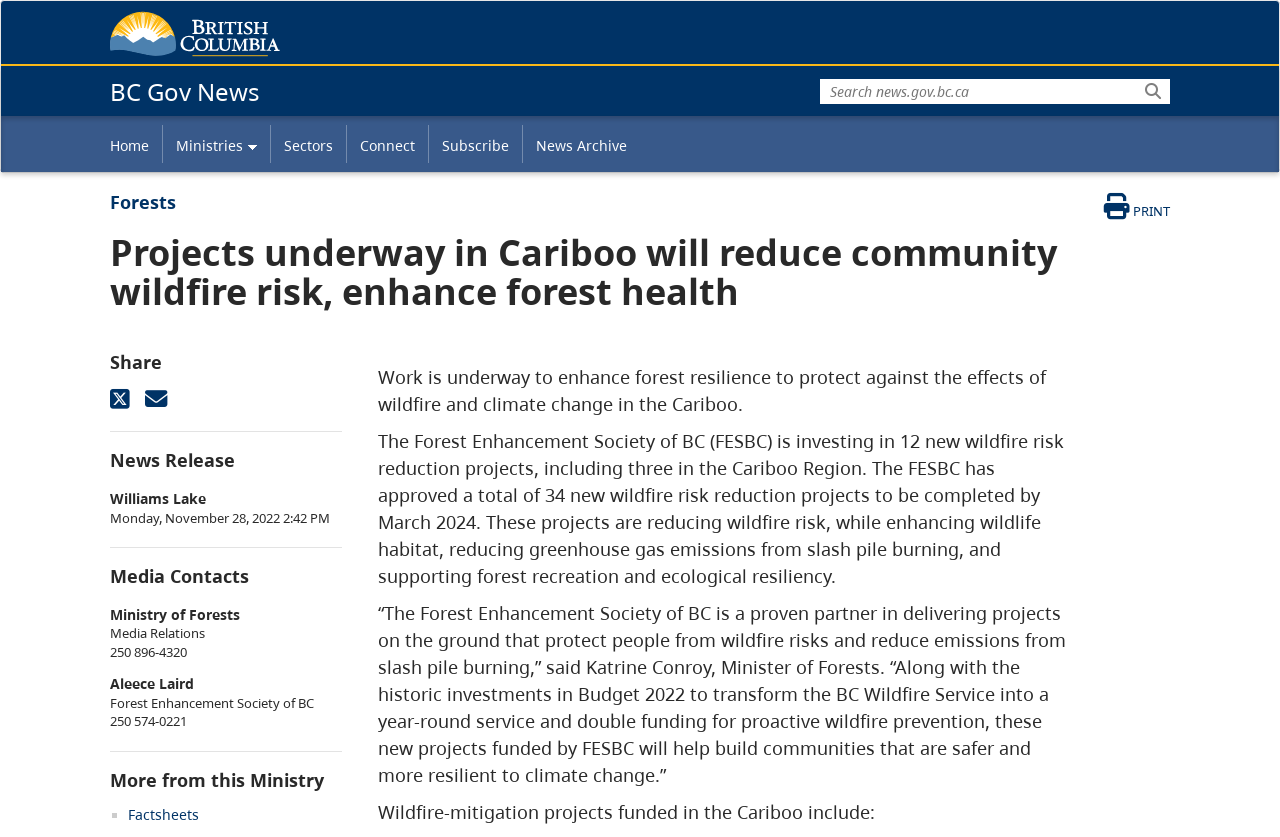Determine the bounding box coordinates of the section to be clicked to follow the instruction: "Share on X". The coordinates should be given as four float numbers between 0 and 1, formatted as [left, top, right, bottom].

[0.086, 0.463, 0.102, 0.487]